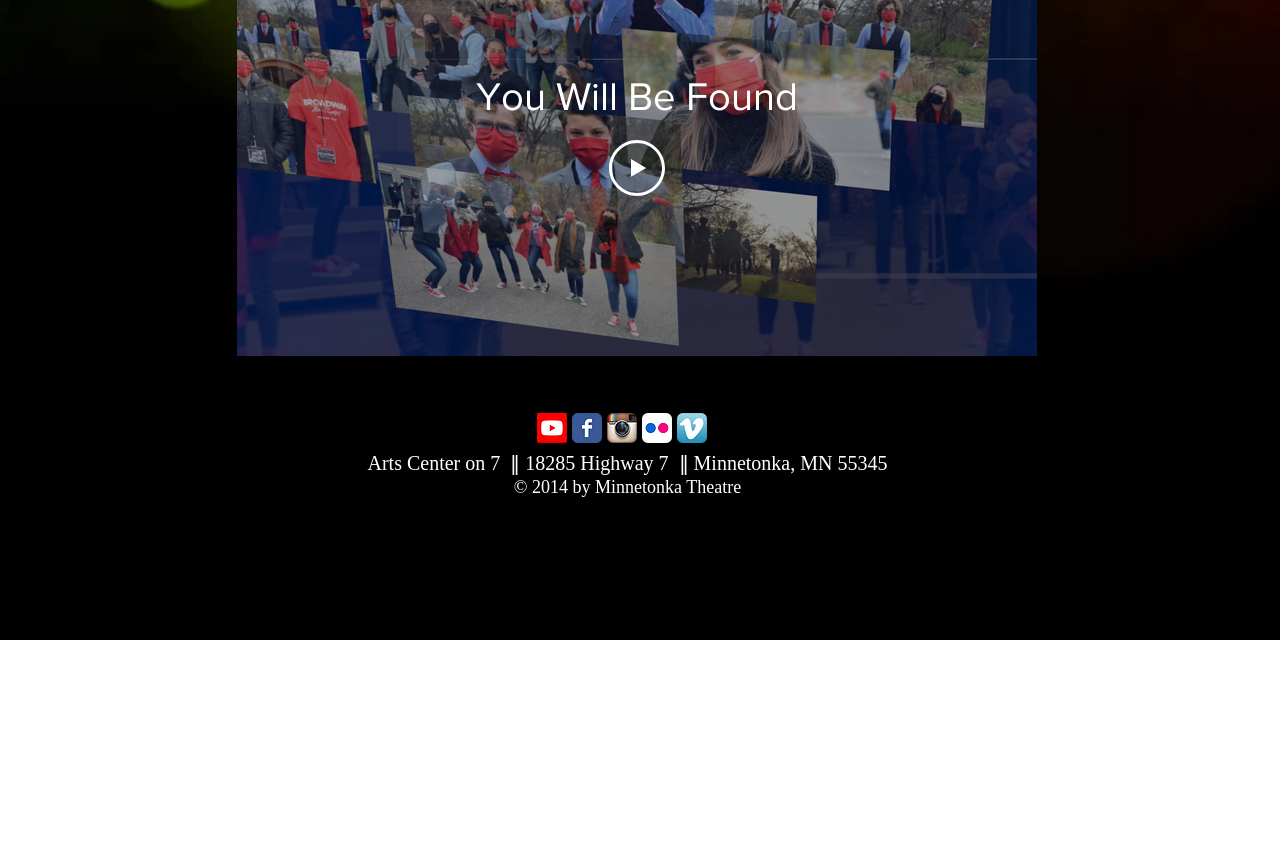From the element description Play Video, predict the bounding box coordinates of the UI element. The coordinates must be specified in the format (top-left x, top-left y, bottom-right x, bottom-right y) and should be within the 0 to 1 range.

[0.476, 0.162, 0.52, 0.227]